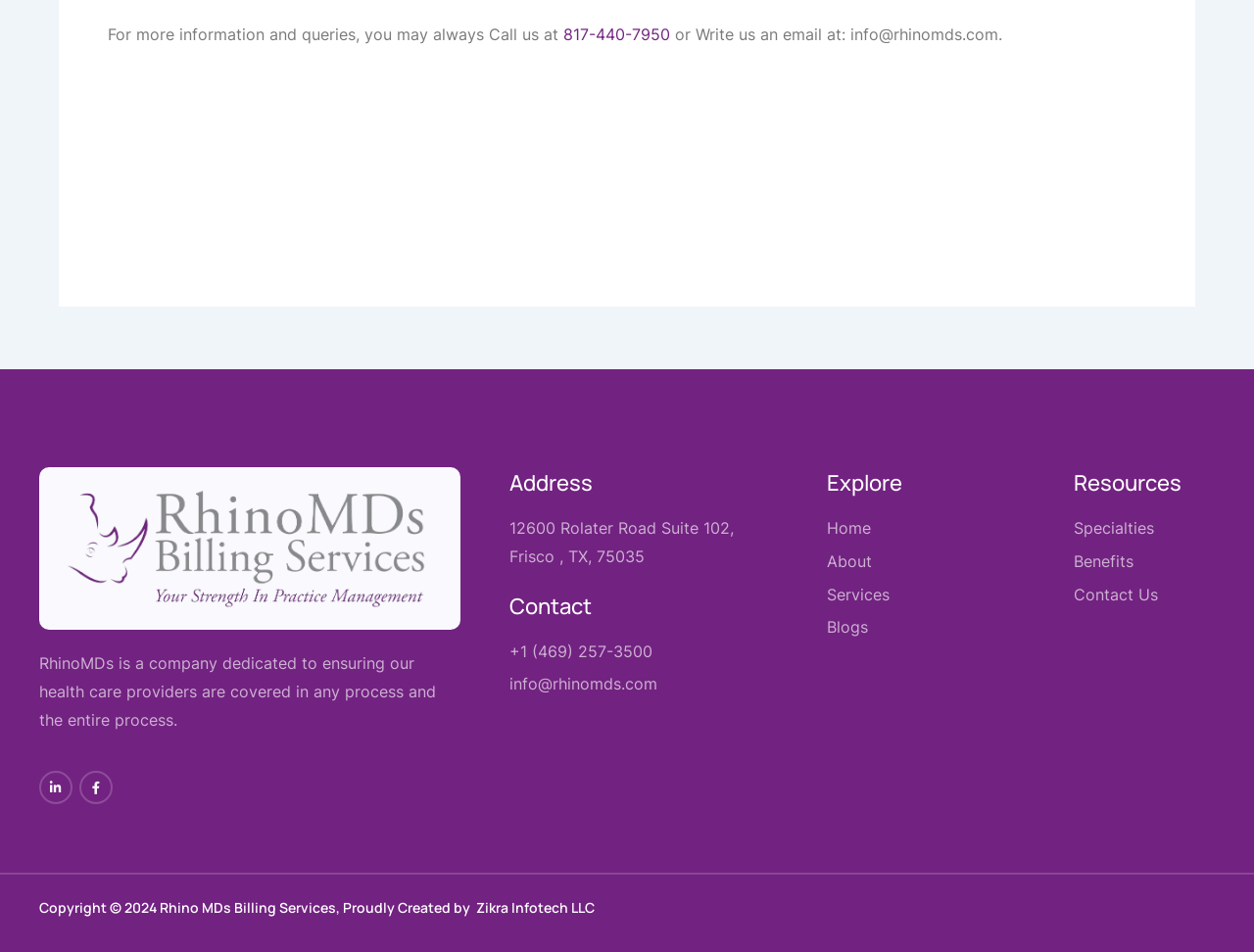What is the company's email address?
Please answer the question with a single word or phrase, referencing the image.

info@rhinomds.com